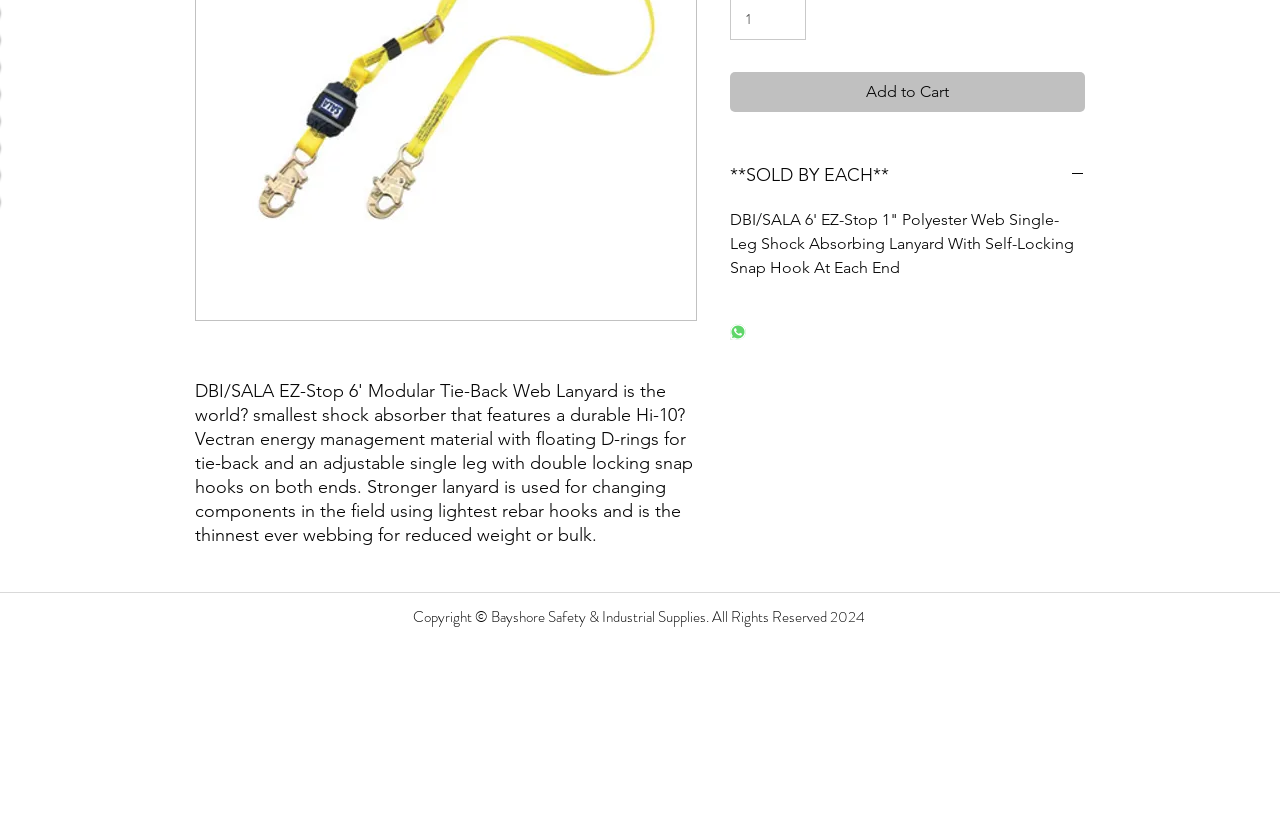Bounding box coordinates are specified in the format (top-left x, top-left y, bottom-right x, bottom-right y). All values are floating point numbers bounded between 0 and 1. Please provide the bounding box coordinate of the region this sentence describes: Add to Cart

[0.57, 0.088, 0.848, 0.137]